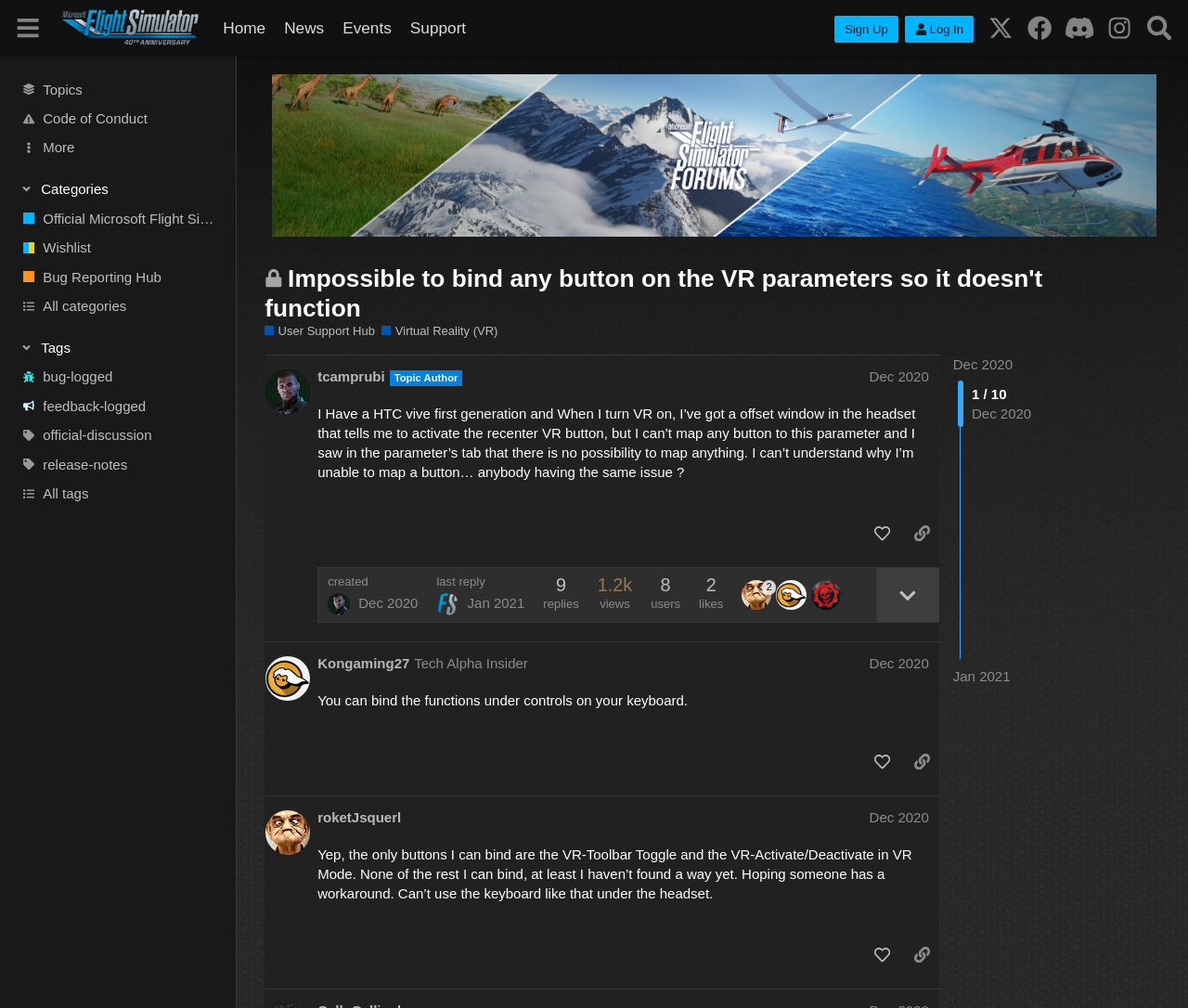Find the bounding box coordinates of the element's region that should be clicked in order to follow the given instruction: "Click the 'Log In' button". The coordinates should consist of four float numbers between 0 and 1, i.e., [left, top, right, bottom].

[0.761, 0.016, 0.82, 0.042]